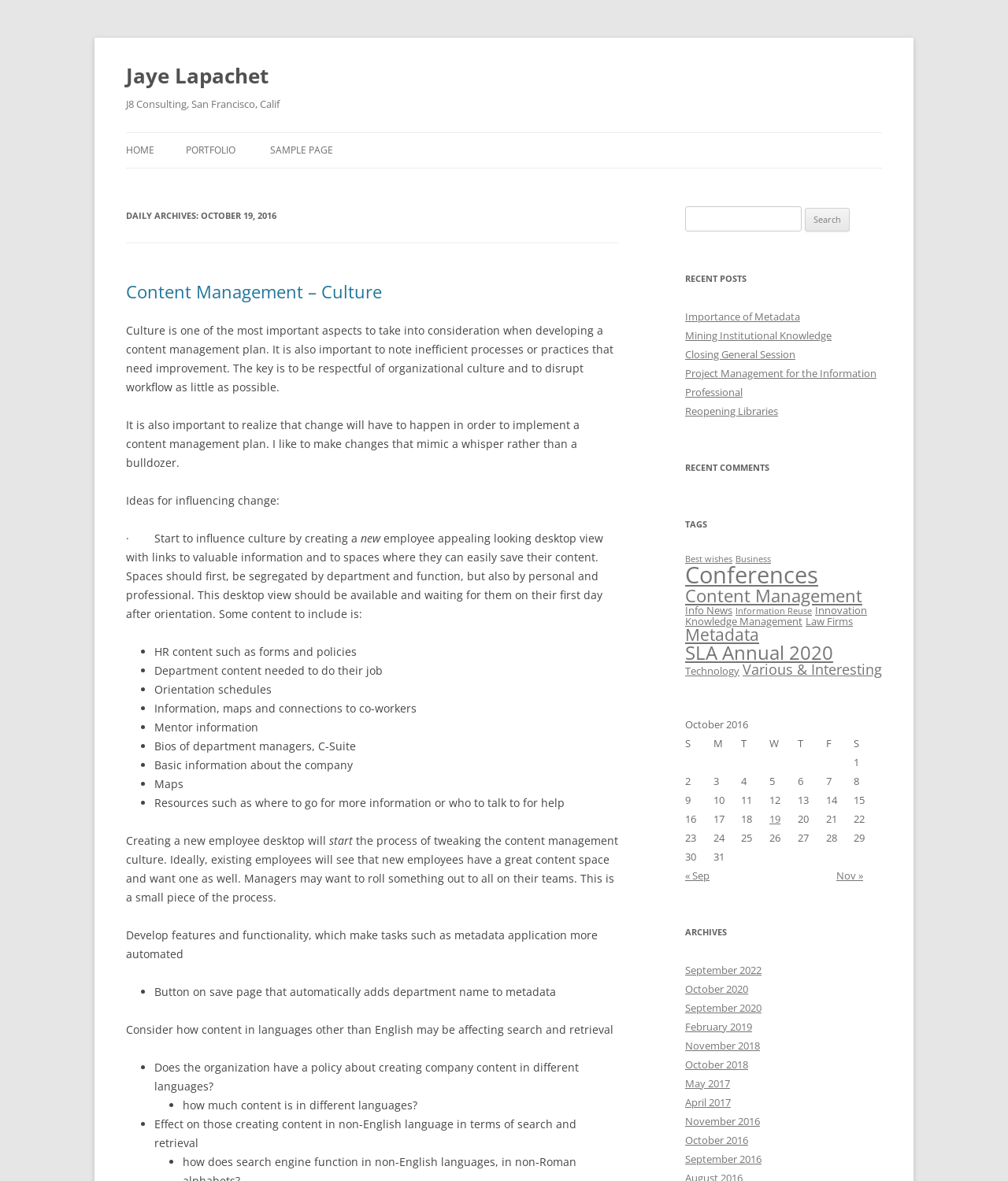What is the purpose of the search bar?
Look at the image and respond with a one-word or short-phrase answer.

To search for content